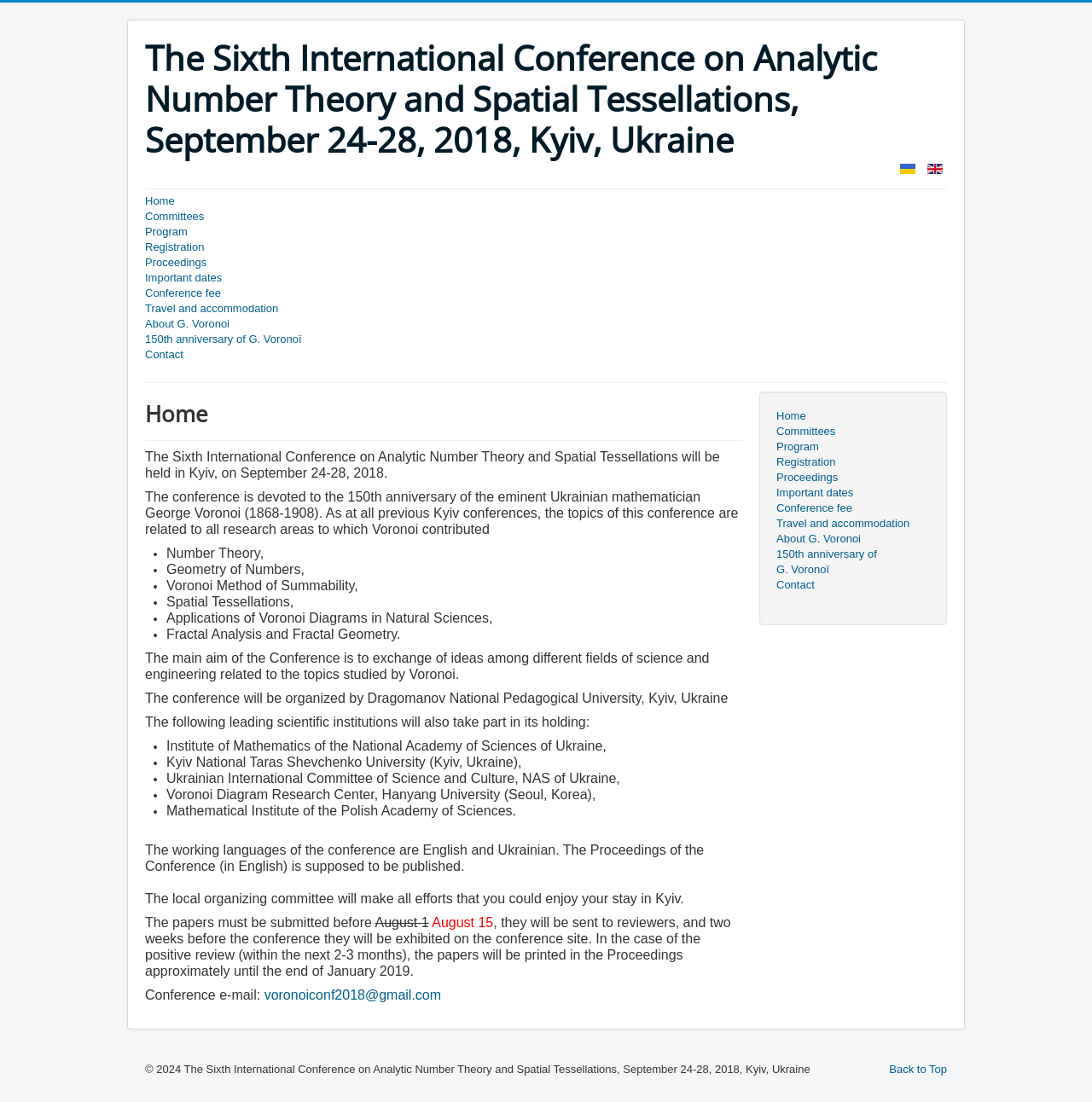Using the element description: "150th anniversary of G. Voronoï", determine the bounding box coordinates. The coordinates should be in the format [left, top, right, bottom], with values between 0 and 1.

[0.711, 0.496, 0.852, 0.524]